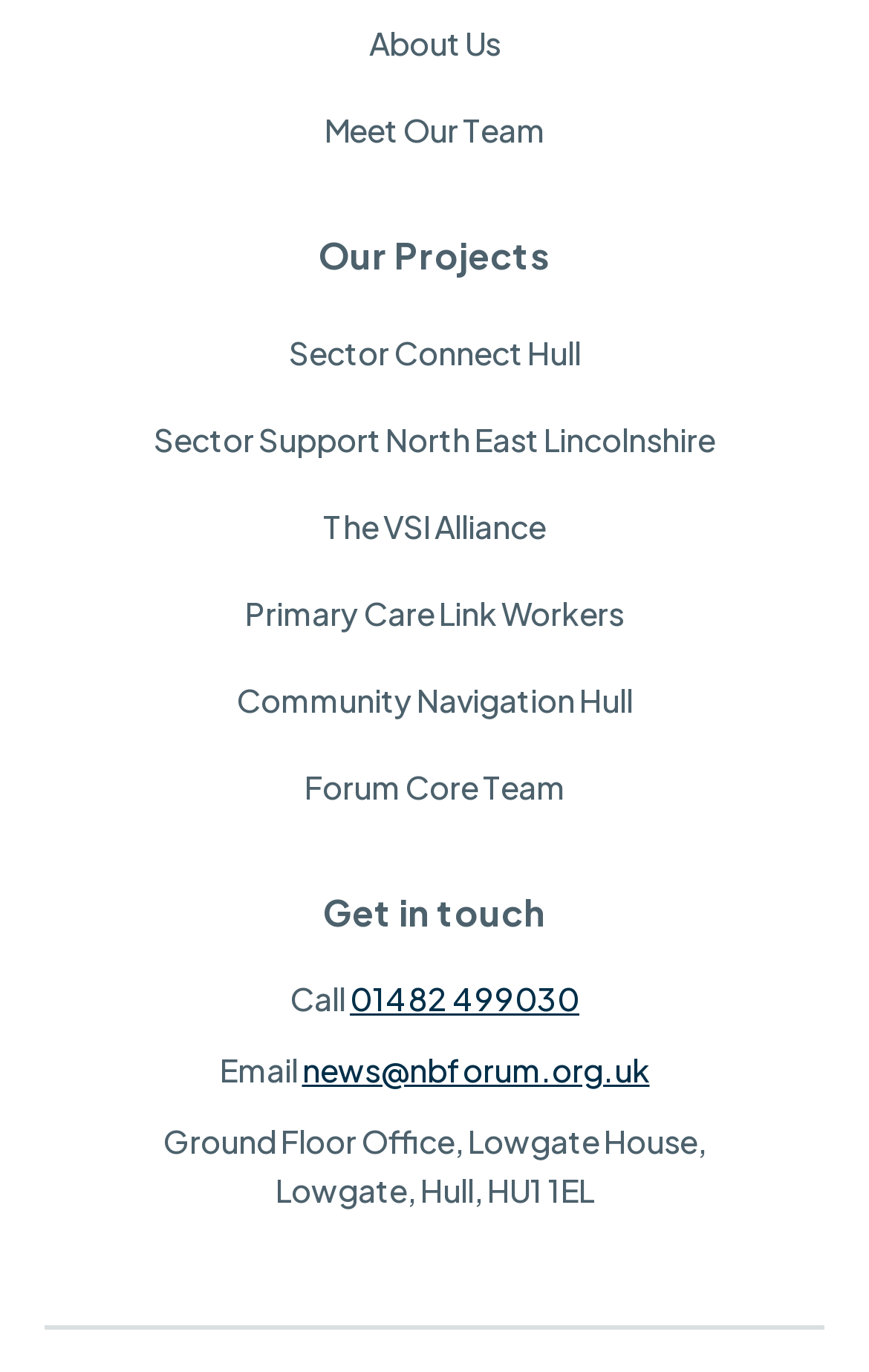Find the bounding box coordinates of the element to click in order to complete the given instruction: "View Life and Health Insurance 101."

None